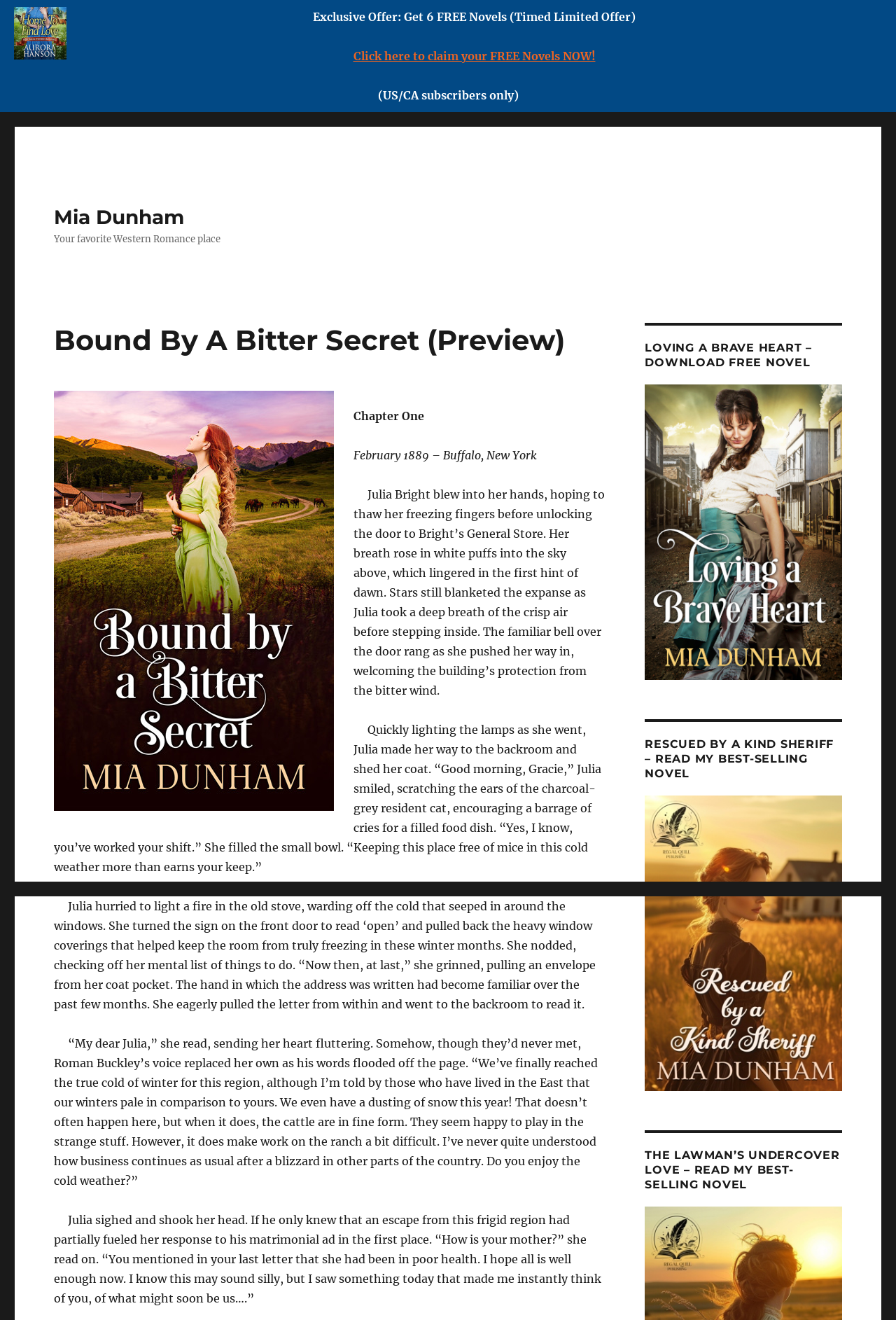Provide the bounding box coordinates of the HTML element described as: "Mia Dunham". The bounding box coordinates should be four float numbers between 0 and 1, i.e., [left, top, right, bottom].

[0.06, 0.155, 0.206, 0.173]